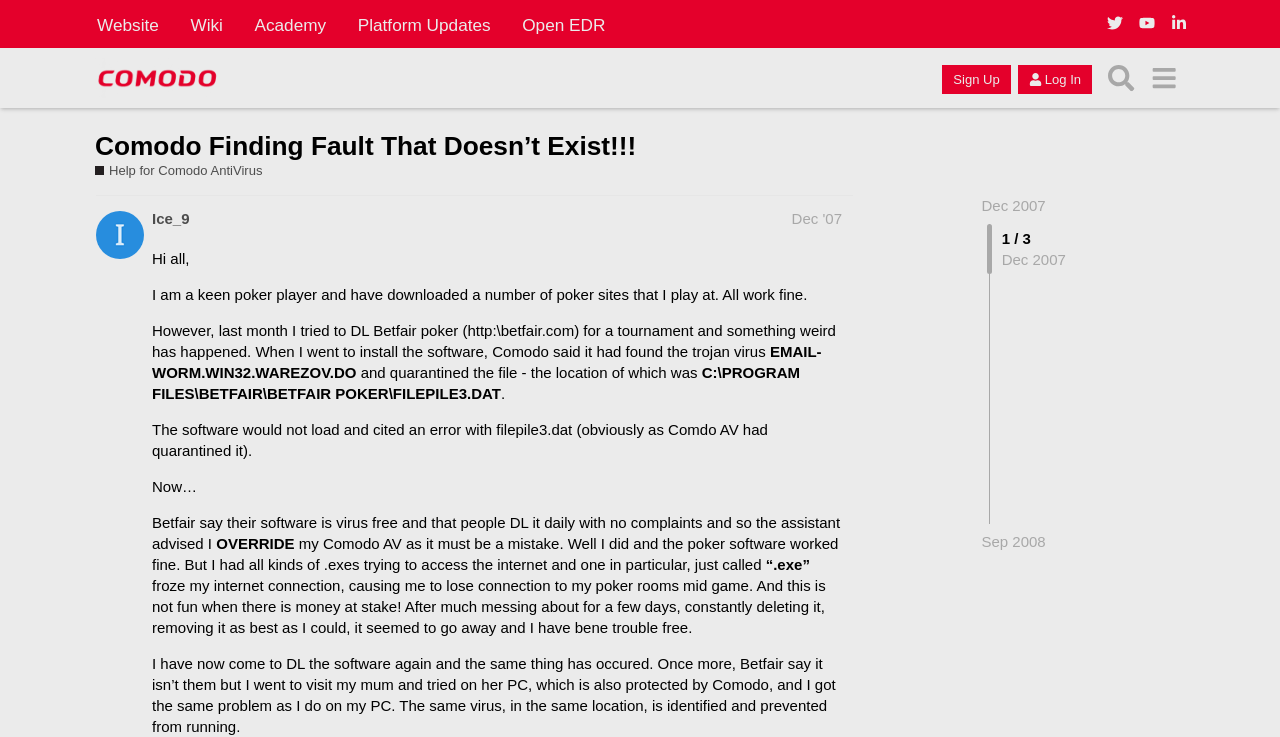Could you indicate the bounding box coordinates of the region to click in order to complete this instruction: "Go to the 'Comodo Forum' page".

[0.074, 0.079, 0.172, 0.133]